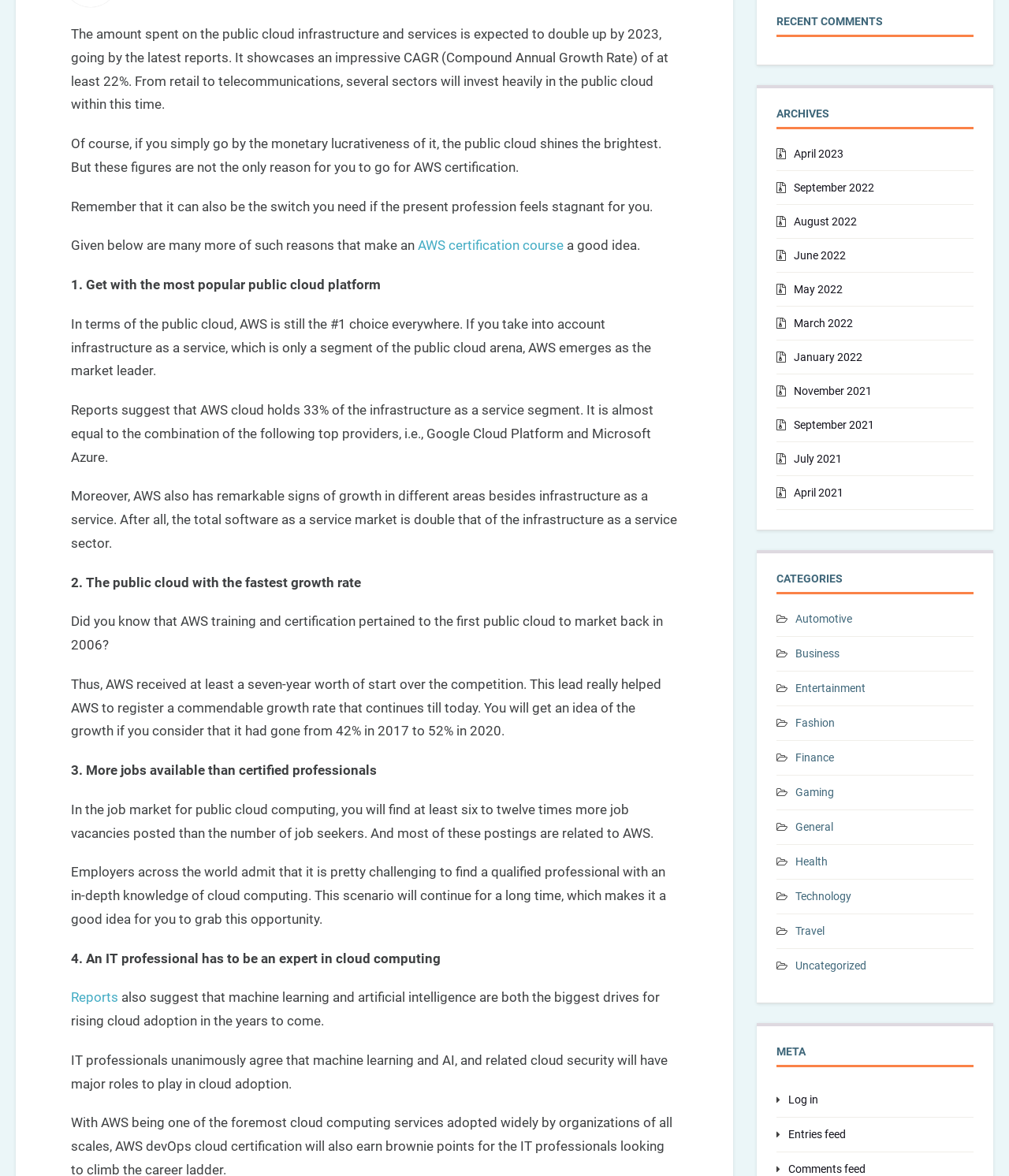Find and provide the bounding box coordinates for the UI element described here: "AWS certification course". The coordinates should be given as four float numbers between 0 and 1: [left, top, right, bottom].

[0.414, 0.202, 0.559, 0.215]